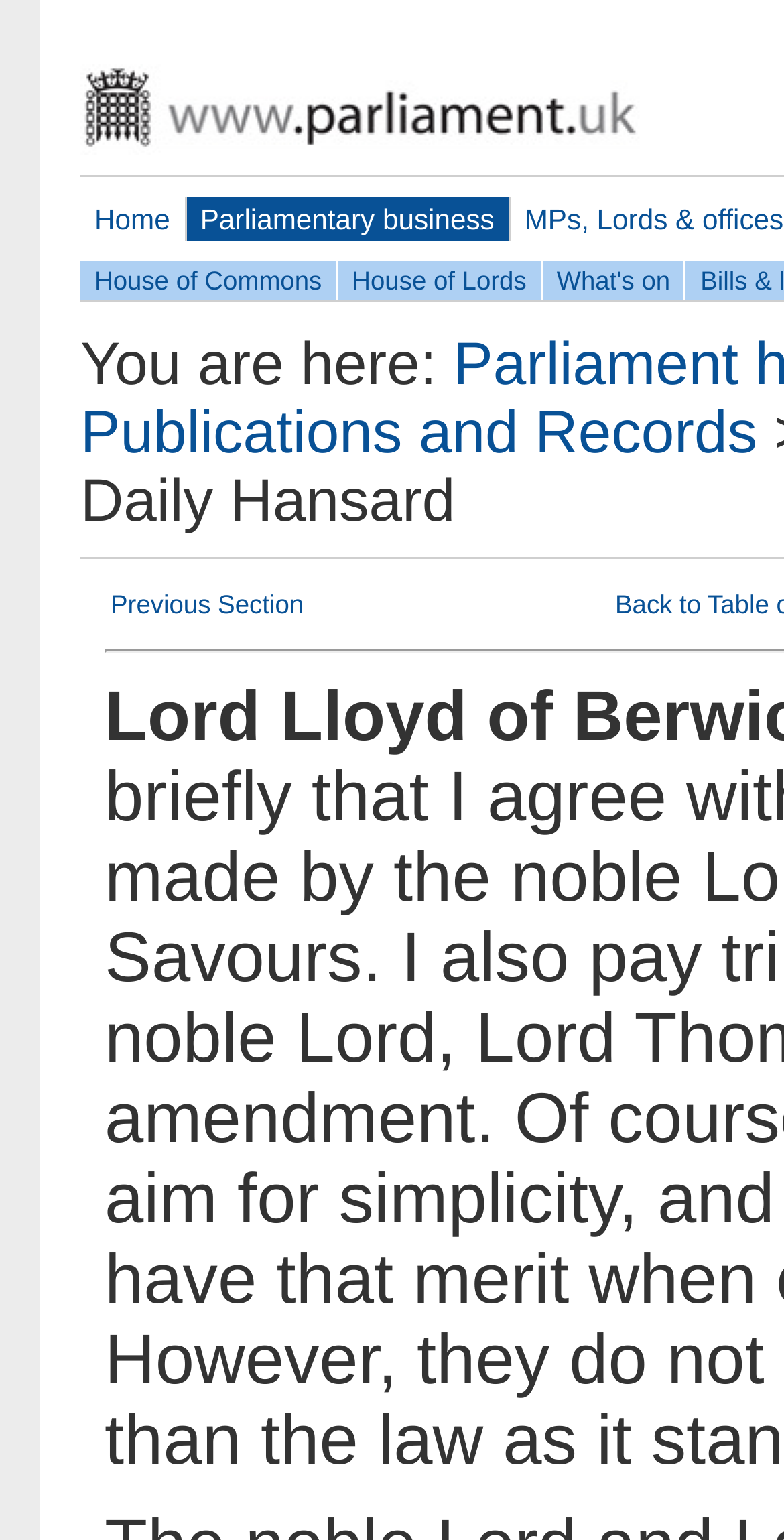Locate and provide the bounding box coordinates for the HTML element that matches this description: "What's on".

[0.692, 0.169, 0.873, 0.194]